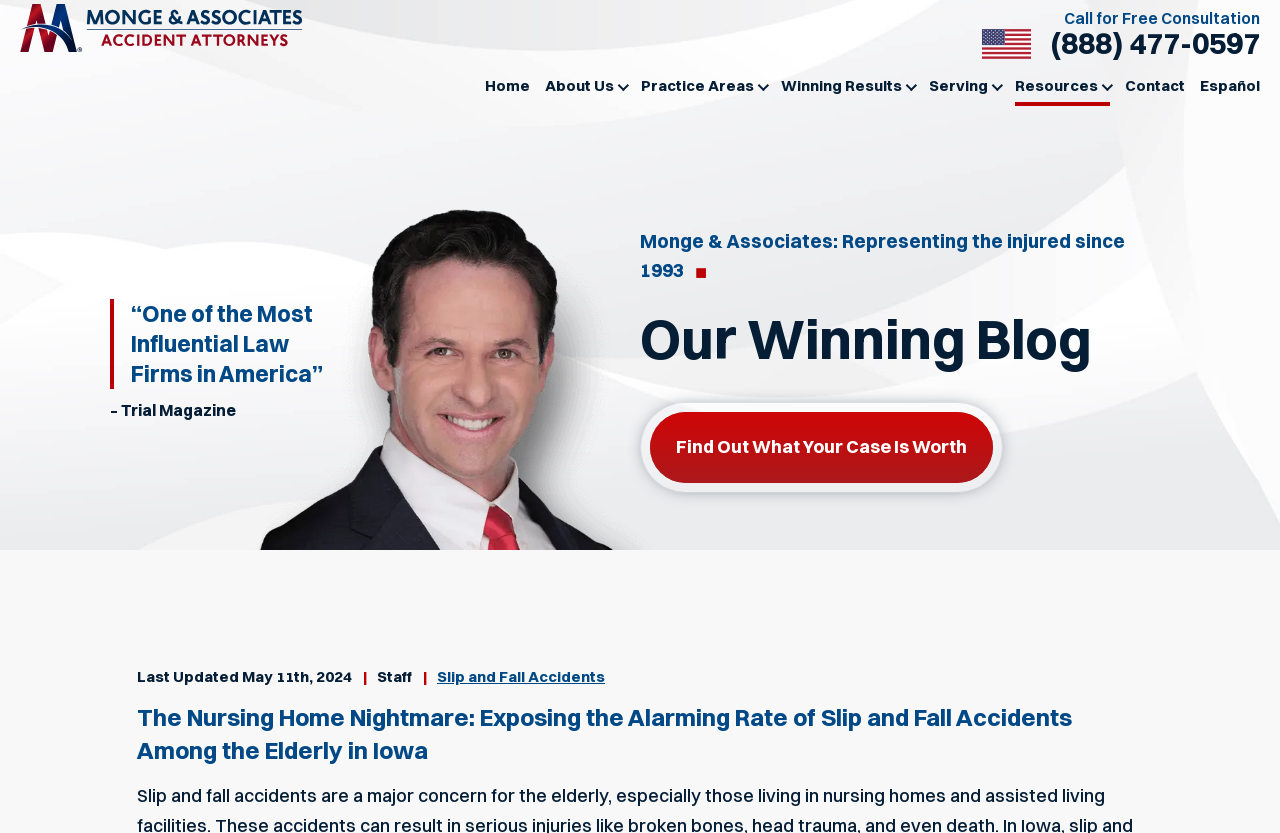Determine the bounding box coordinates for the clickable element required to fulfill the instruction: "Visit the home page". Provide the coordinates as four float numbers between 0 and 1, i.e., [left, top, right, bottom].

[0.379, 0.08, 0.414, 0.127]